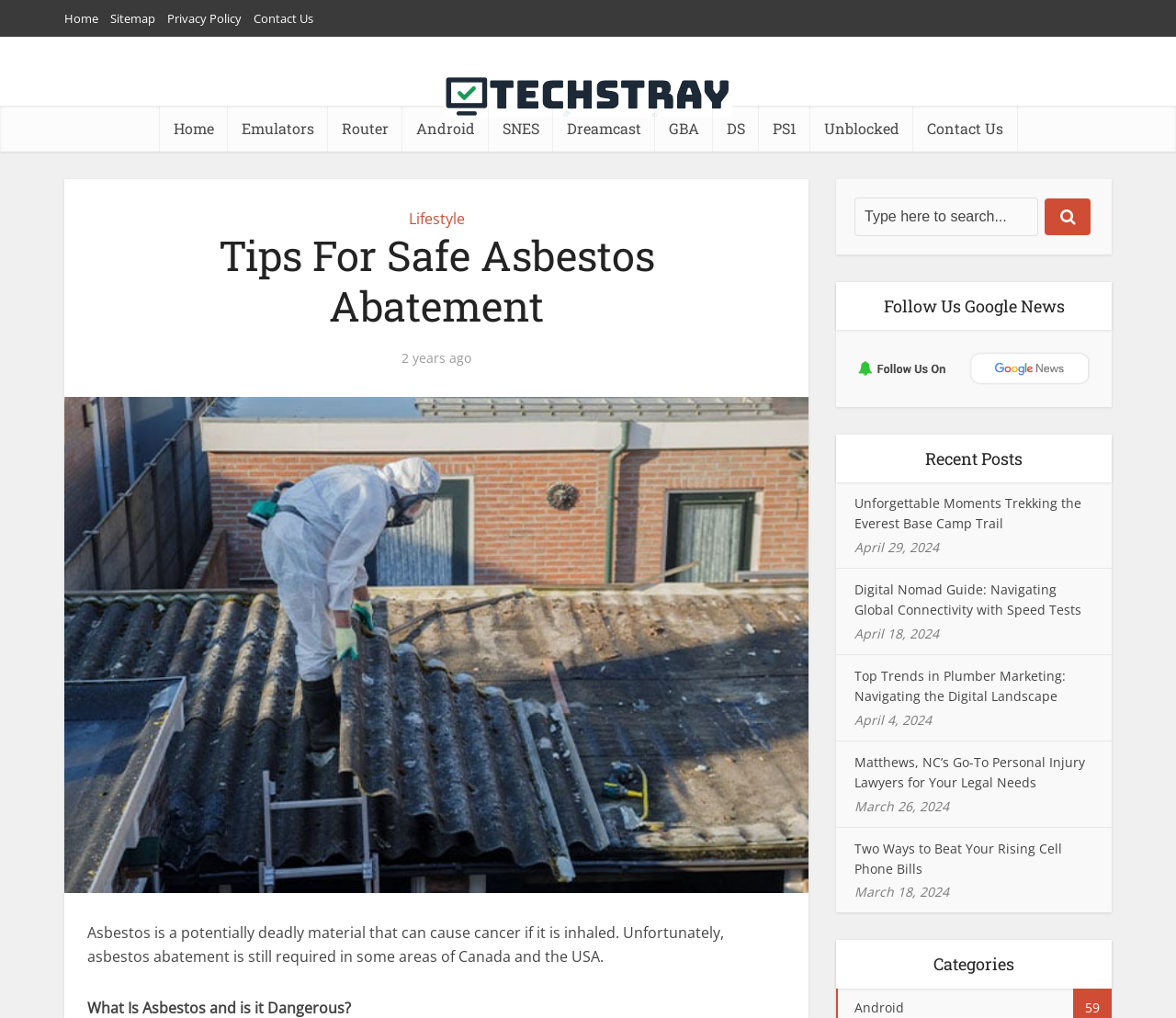How many links are there in the top navigation bar?
Give a detailed explanation using the information visible in the image.

The top navigation bar contains links to 'Home', 'Sitemap', 'Privacy Policy', 'Contact Us', 'Emulators', and 'Tech Stray'. By counting these links, we can determine that there are 6 links in total.